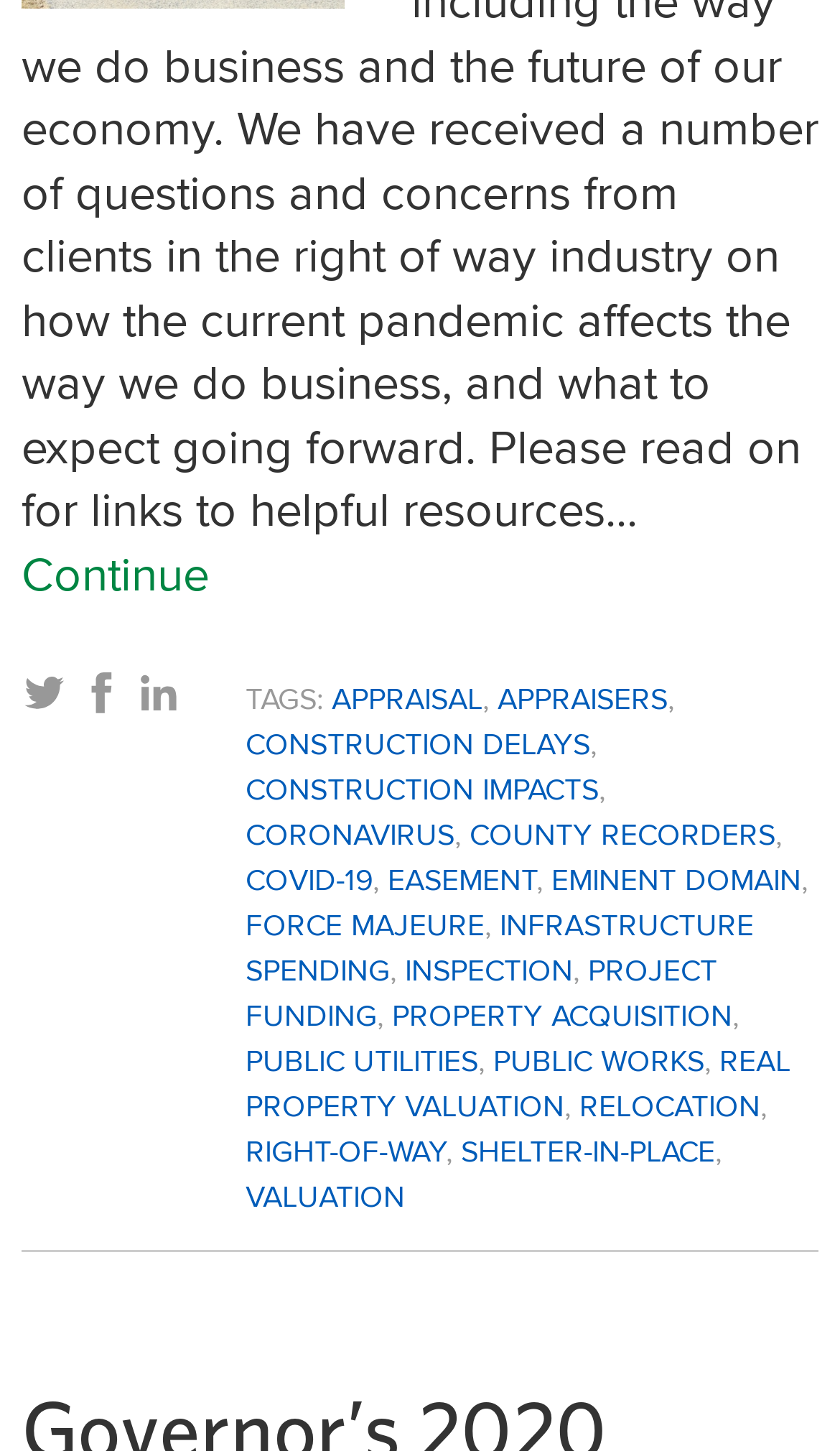Please determine the bounding box coordinates of the area that needs to be clicked to complete this task: 'visit Twitter'. The coordinates must be four float numbers between 0 and 1, formatted as [left, top, right, bottom].

[0.026, 0.463, 0.08, 0.492]